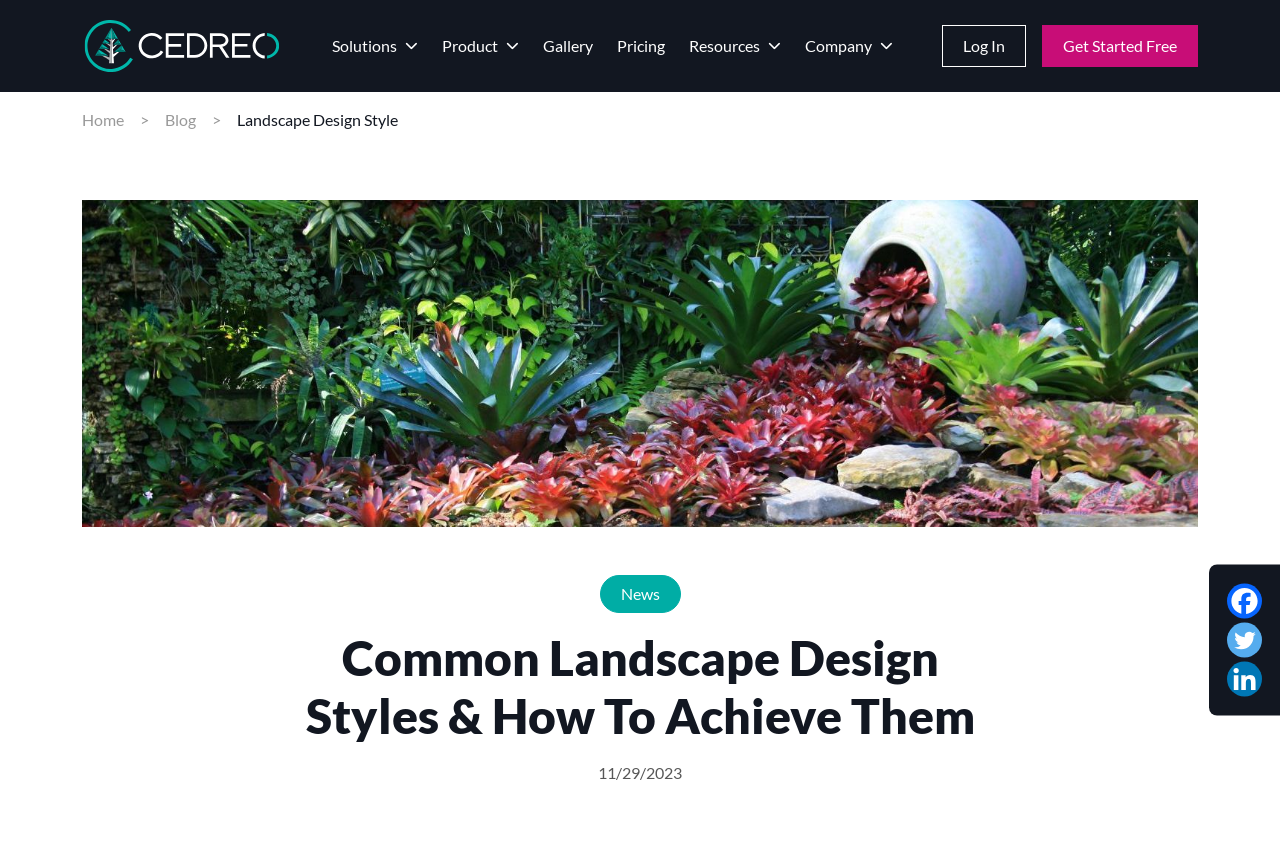Examine the image and give a thorough answer to the following question:
What is the company name?

The company name can be found in the top-left corner of the webpage, where the logo is located. It is a link element with the text 'Cedreo'.